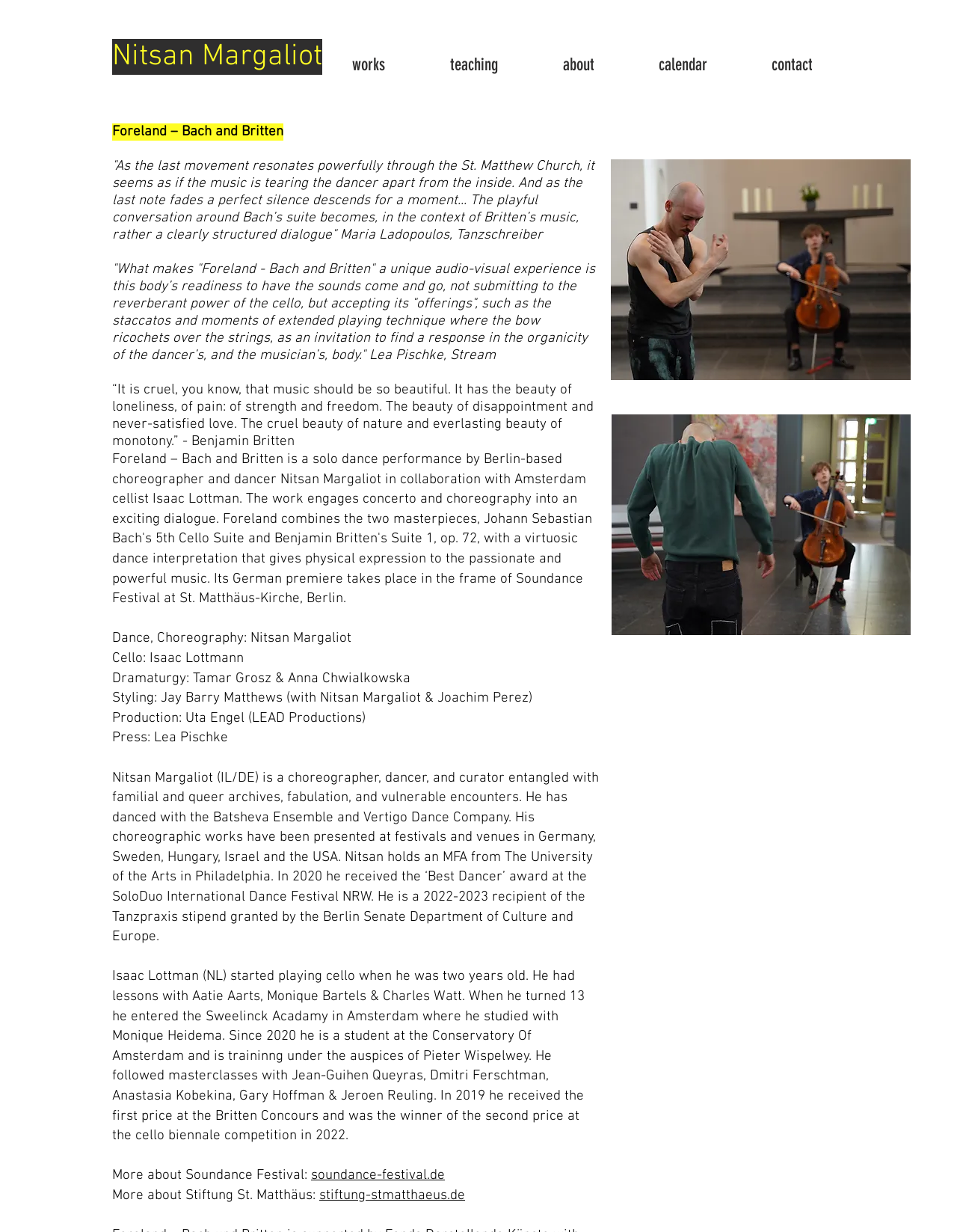Please identify the bounding box coordinates of the area I need to click to accomplish the following instruction: "Click the 'Bricker Graydon LLP' link".

None